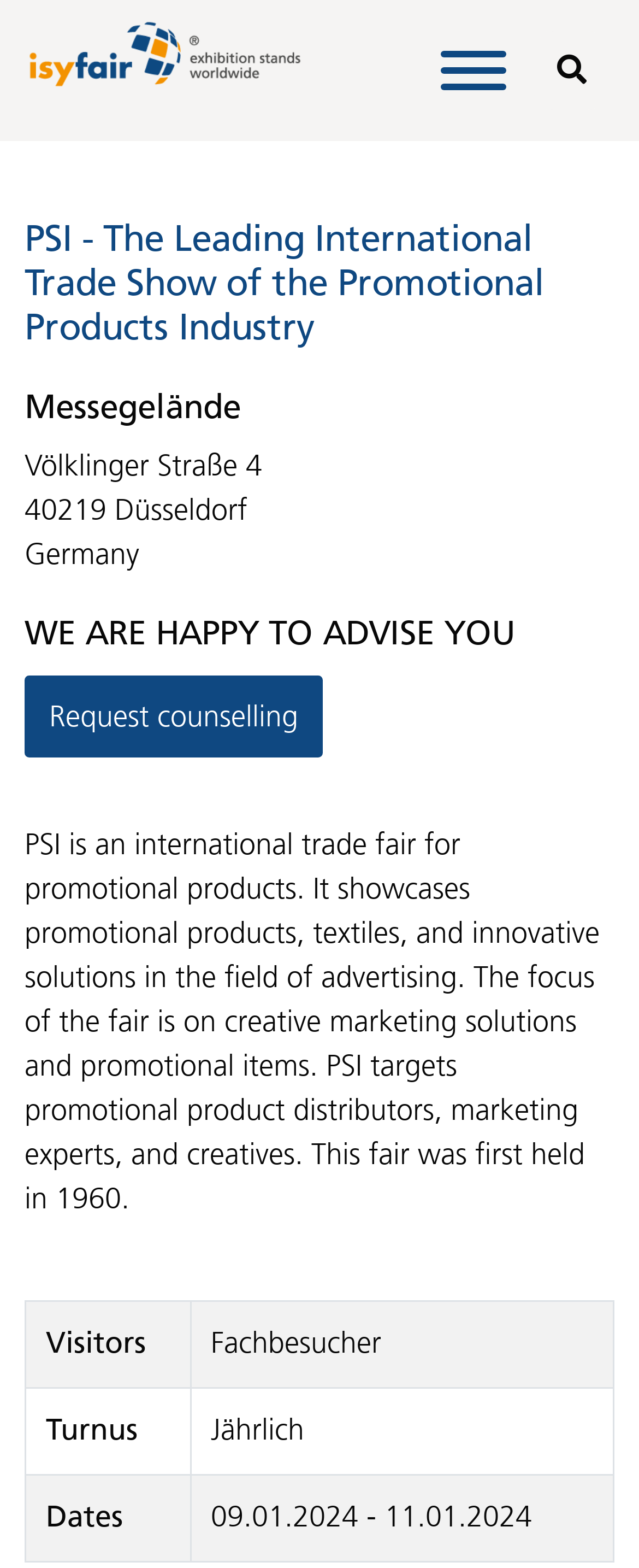What is the frequency of the PSI trade fair?
Respond to the question with a well-detailed and thorough answer.

I found the frequency of the trade fair by looking at the table element on the webpage, specifically the row that mentions 'Turnus' and the corresponding grid cell that contains the text 'Jährlich', which means 'yearly' in German.